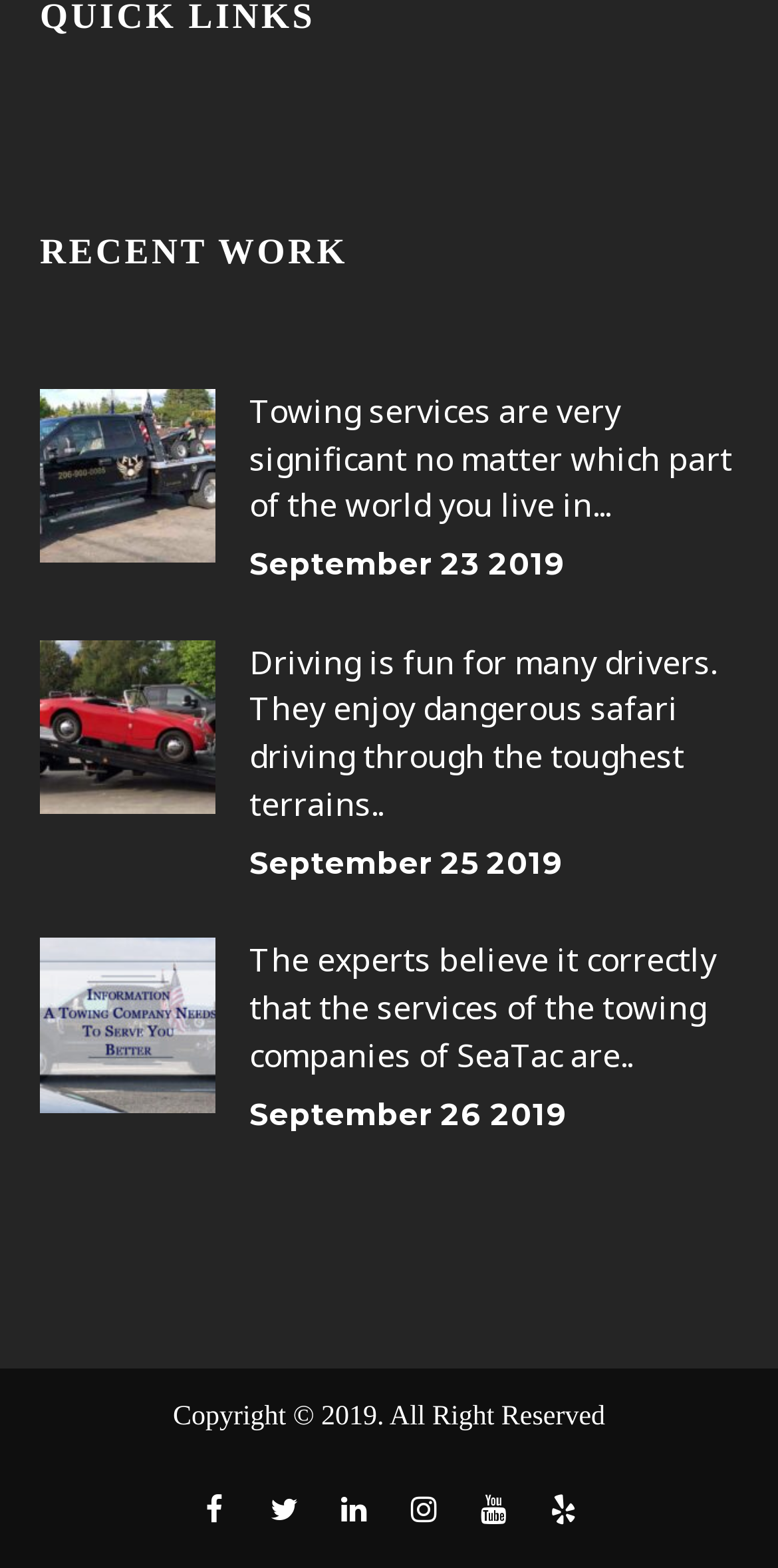Please find the bounding box coordinates (top-left x, top-left y, bottom-right x, bottom-right y) in the screenshot for the UI element described as follows: Linked In

[0.417, 0.943, 0.494, 0.982]